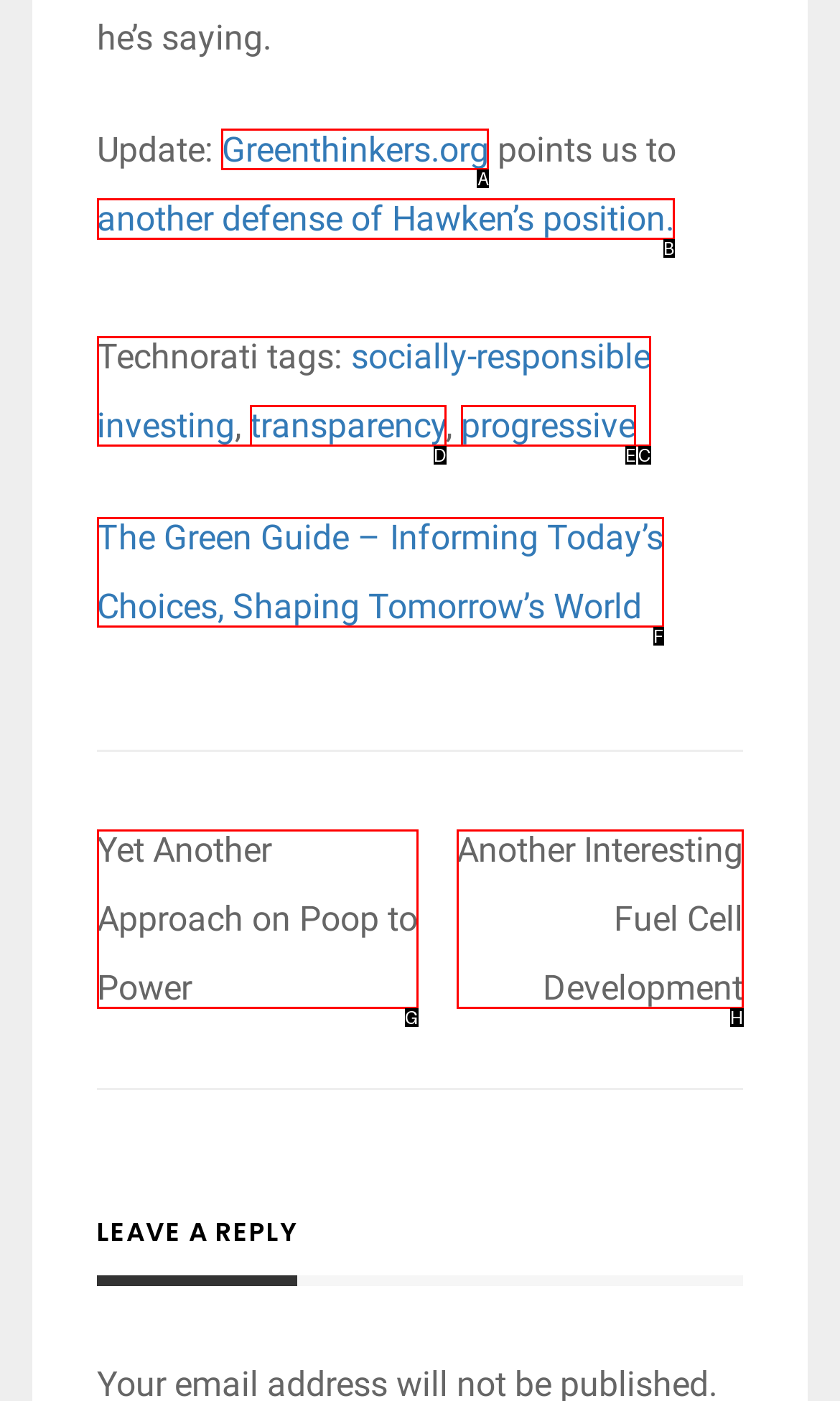Identify the correct option to click in order to accomplish the task: visit Greenthinkers.org Provide your answer with the letter of the selected choice.

A